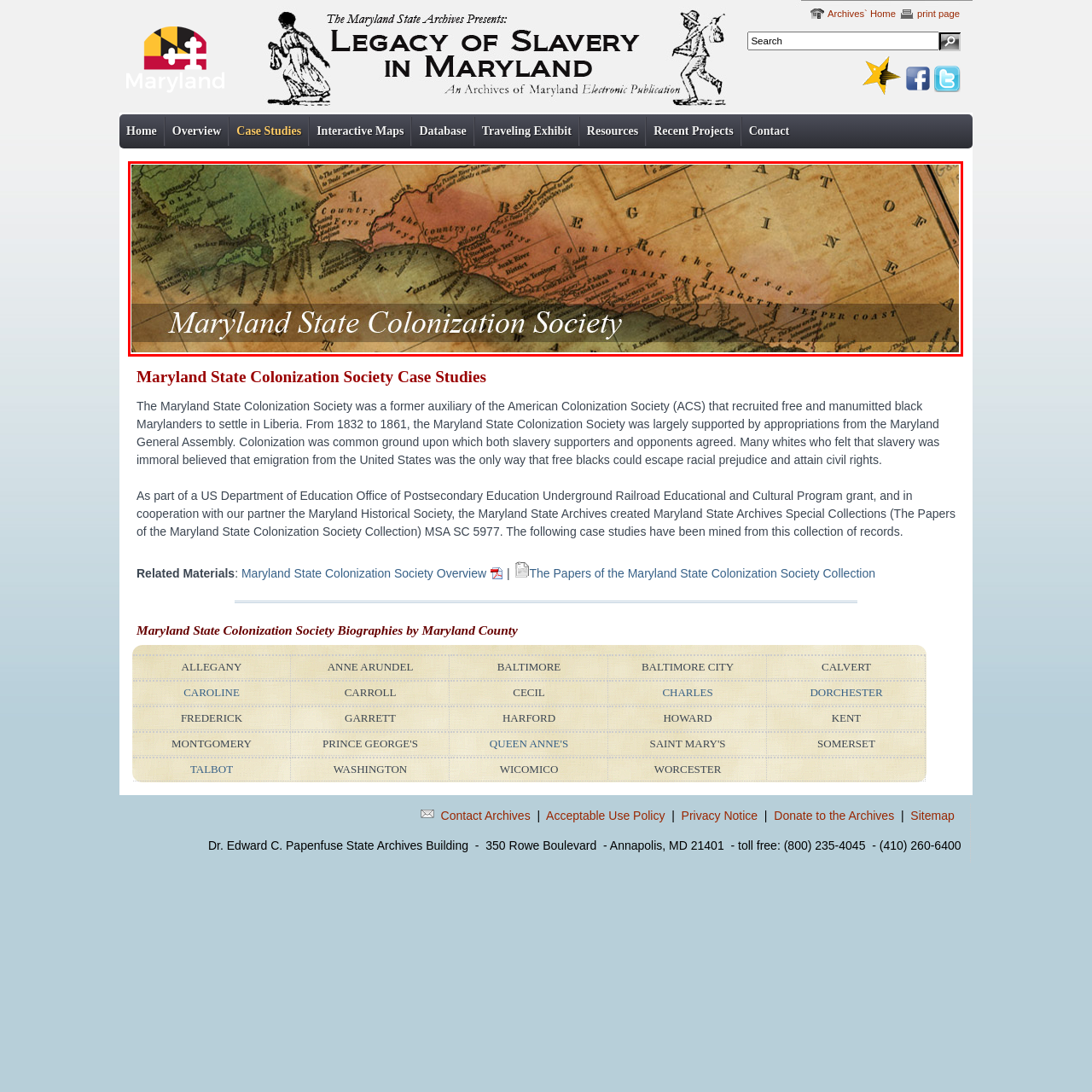When did the Maryland State Colonization Society operate?
Analyze the image within the red frame and provide a concise answer using only one word or a short phrase.

1832-1861